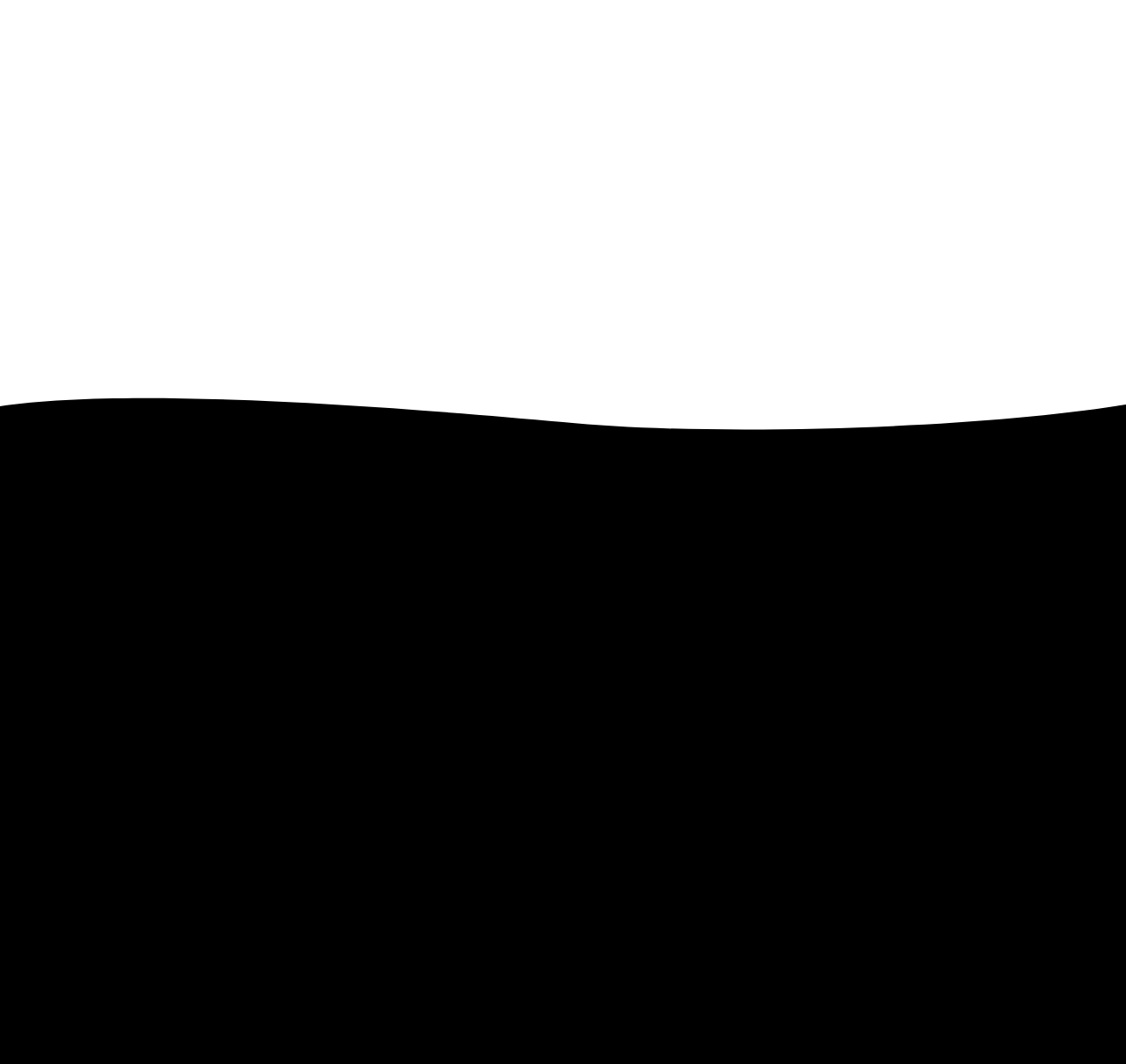What is the name of the charm bracelet?
Provide a short answer using one word or a brief phrase based on the image.

Stronger Together Charm Bracelet